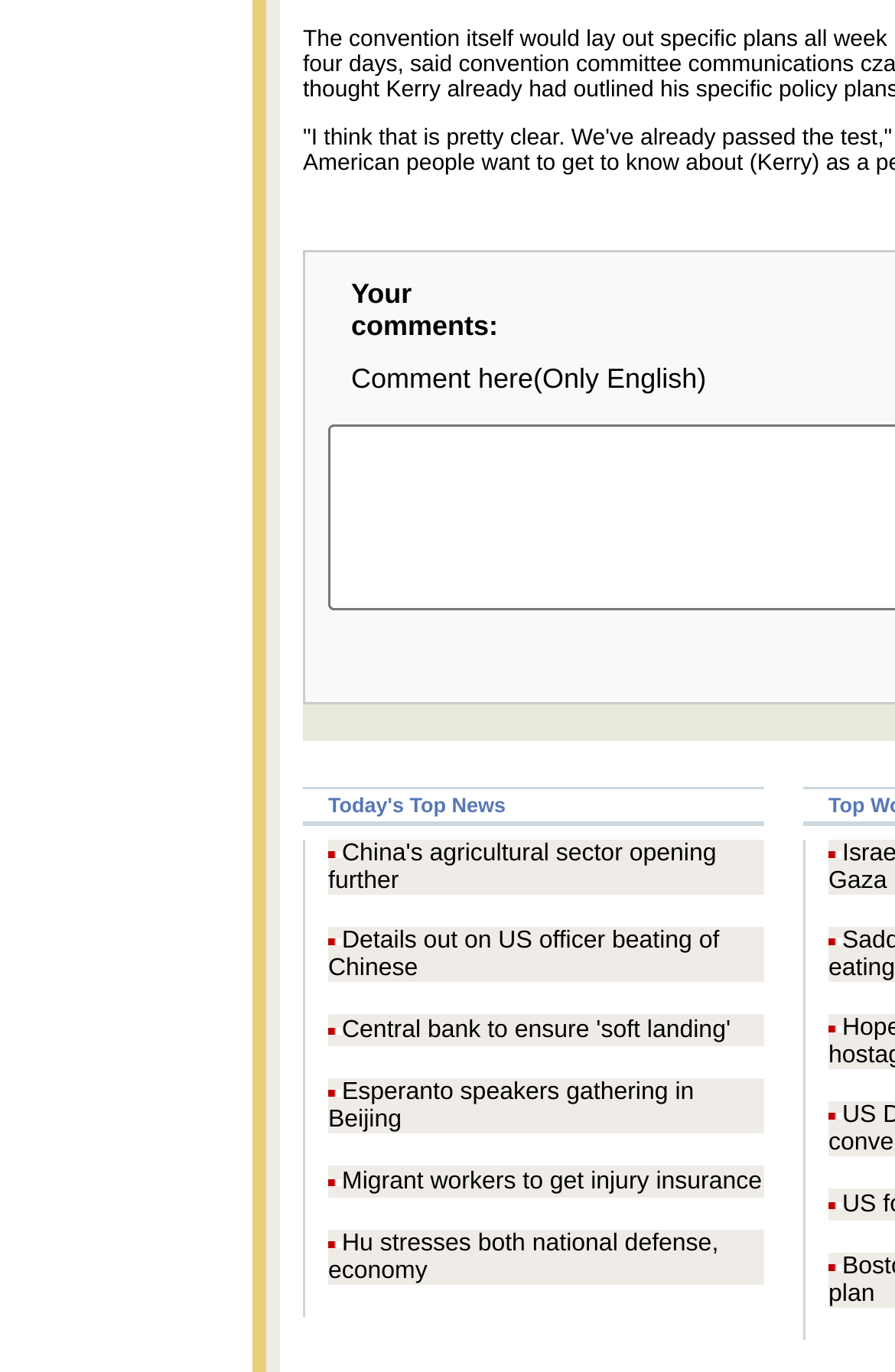How many news articles are listed on this webpage?
Please answer the question as detailed as possible based on the image.

I counted the number of news articles by looking at the repeating pattern of LayoutTableRow elements, each containing a news article title and a link. There are 5 such patterns, indicating that there are 5 news articles listed on this webpage.